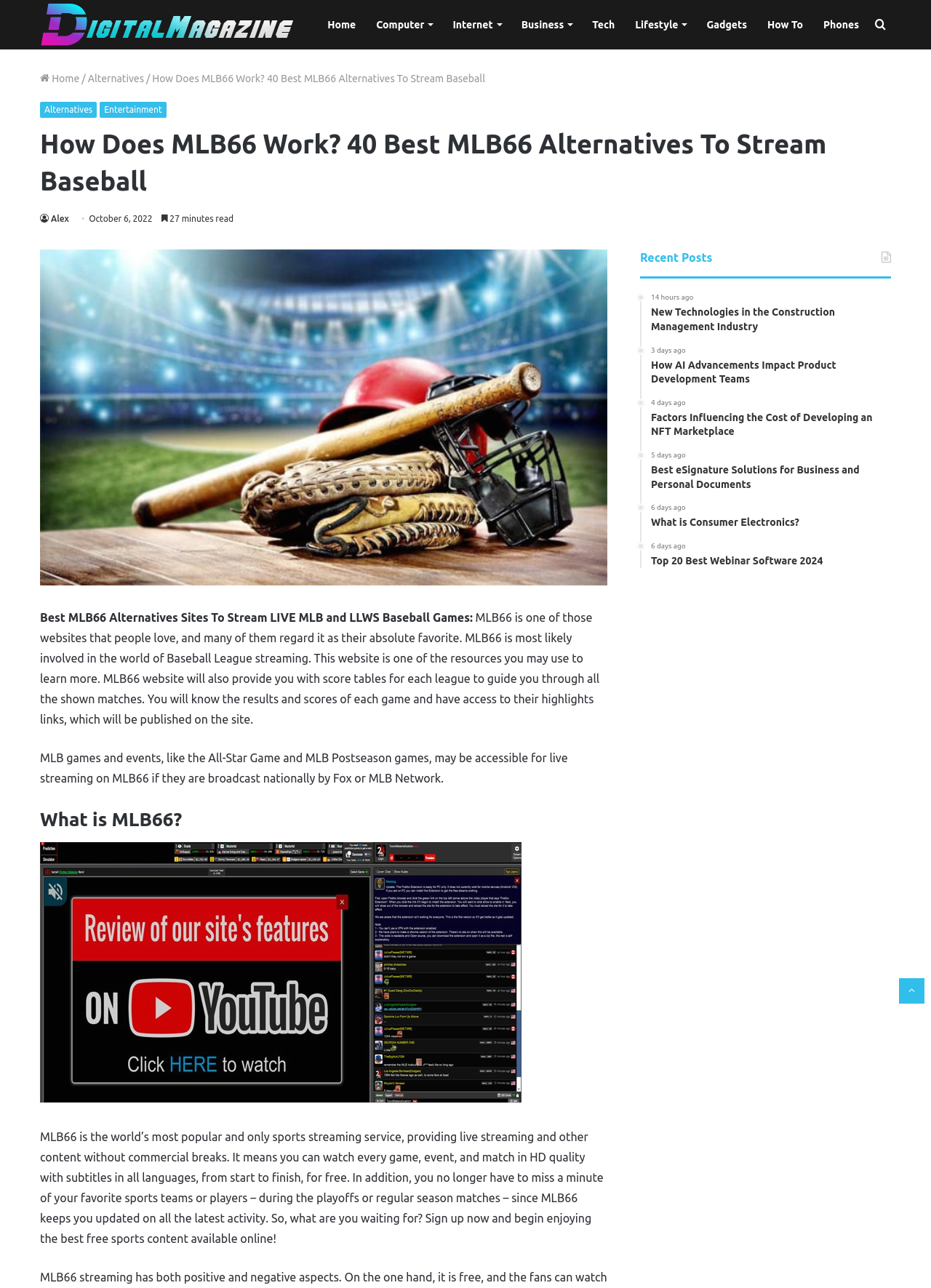Please find the bounding box coordinates for the clickable element needed to perform this instruction: "Read the 'How Does MLB66 Work?' article".

[0.043, 0.056, 0.521, 0.065]